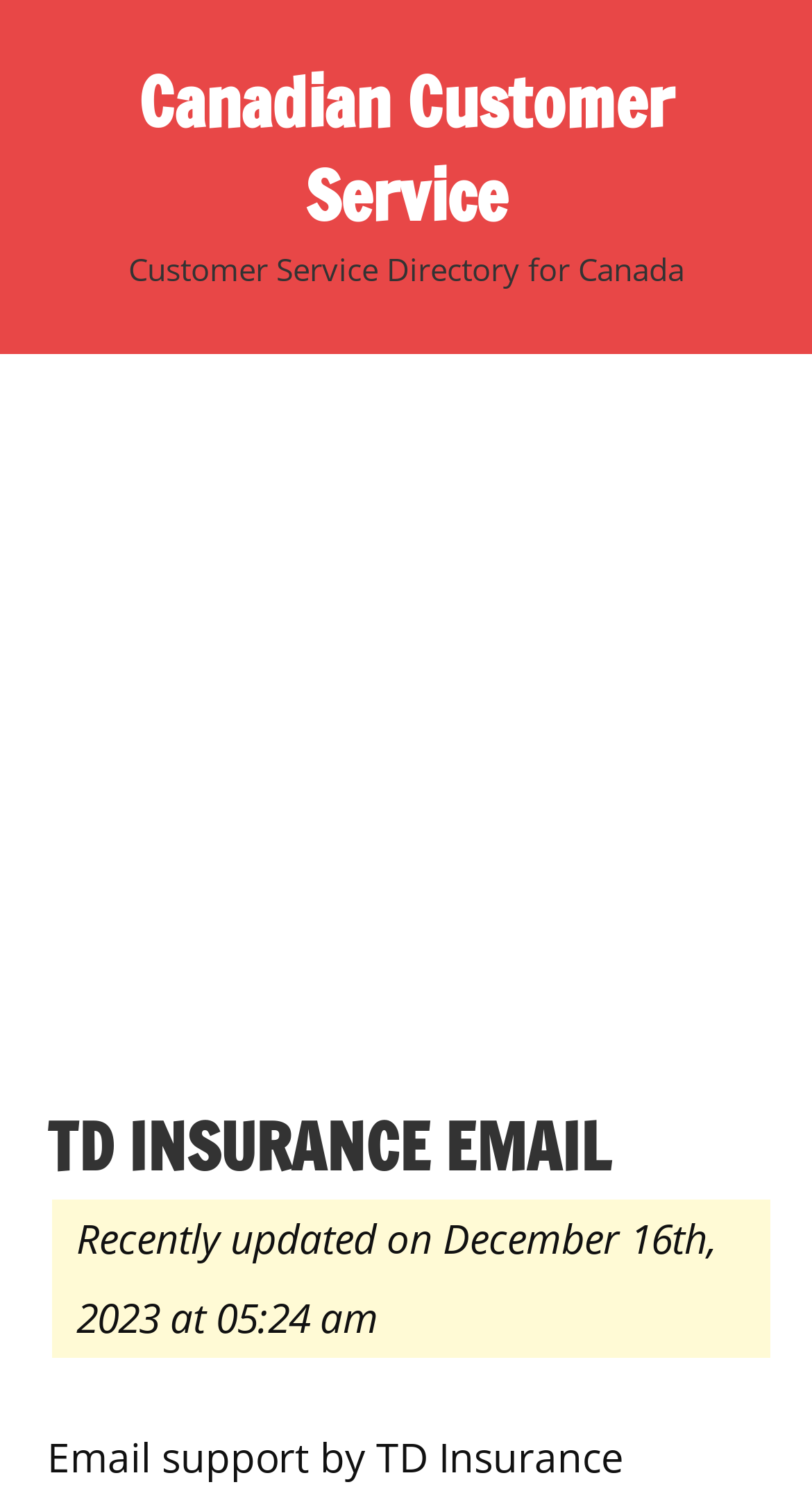Extract the main heading from the webpage content.

TD INSURANCE EMAIL